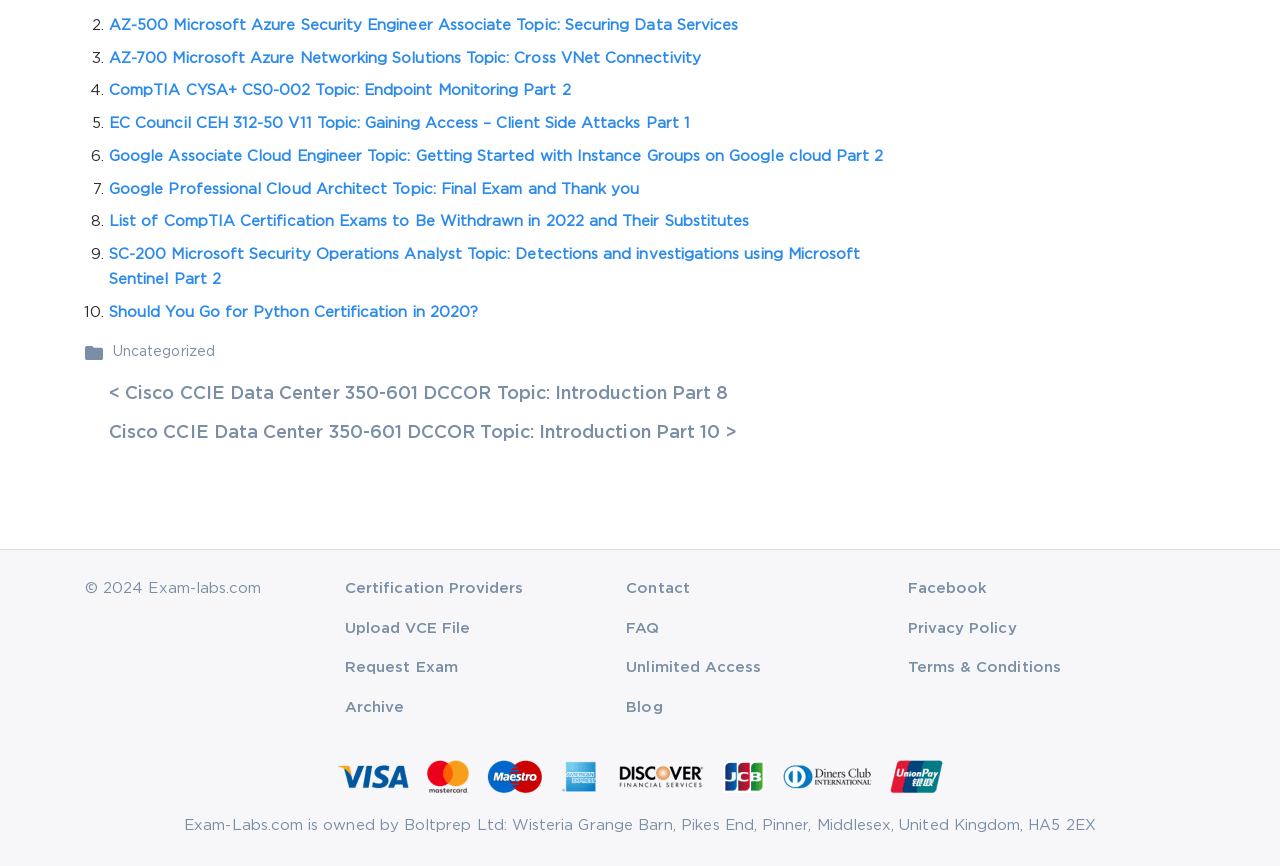Find the bounding box coordinates of the area that needs to be clicked in order to achieve the following instruction: "Upload VCE File". The coordinates should be specified as four float numbers between 0 and 1, i.e., [left, top, right, bottom].

[0.27, 0.718, 0.367, 0.733]